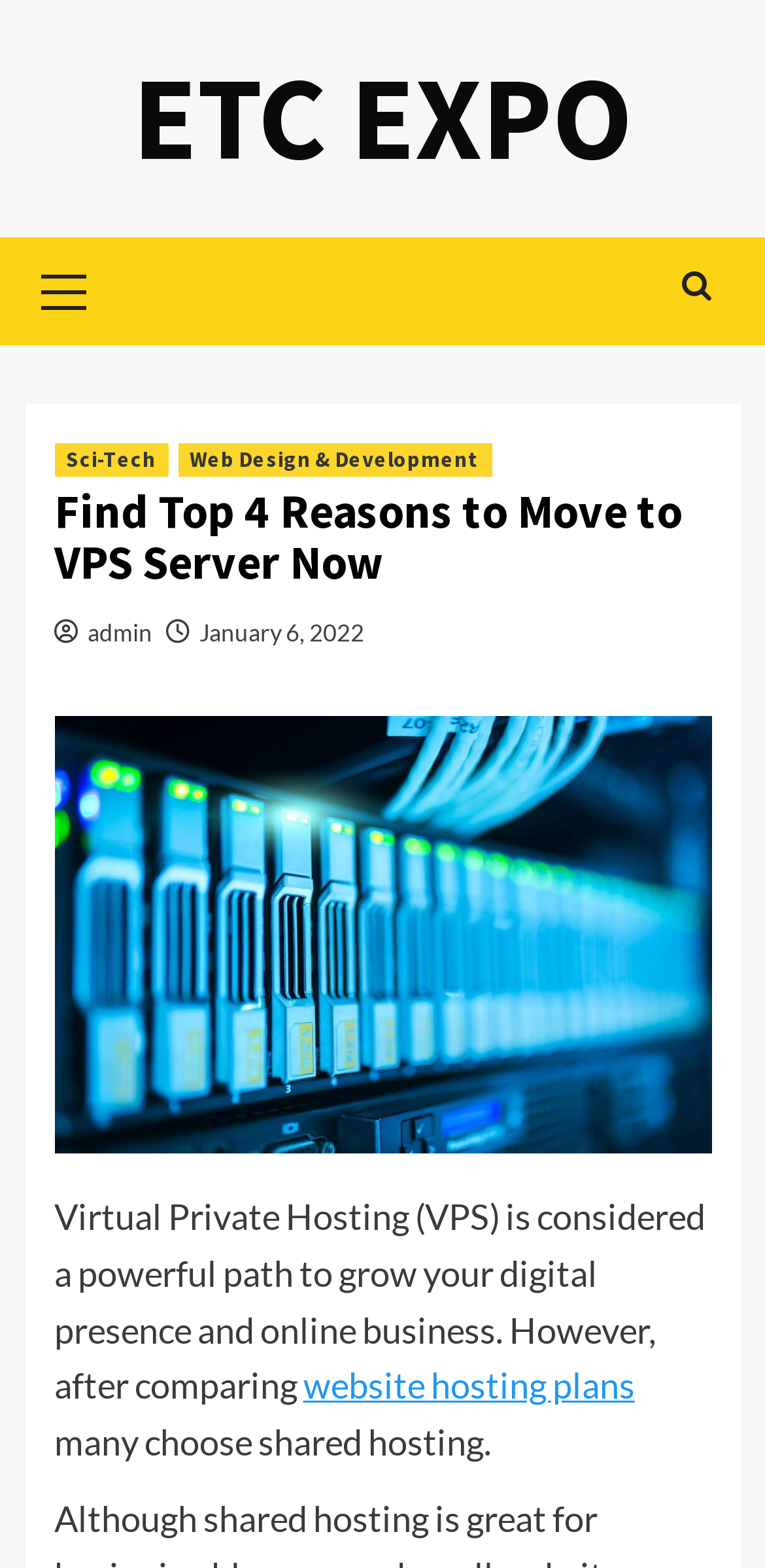Extract the main heading from the webpage content.

Find Top 4 Reasons to Move to VPS Server Now